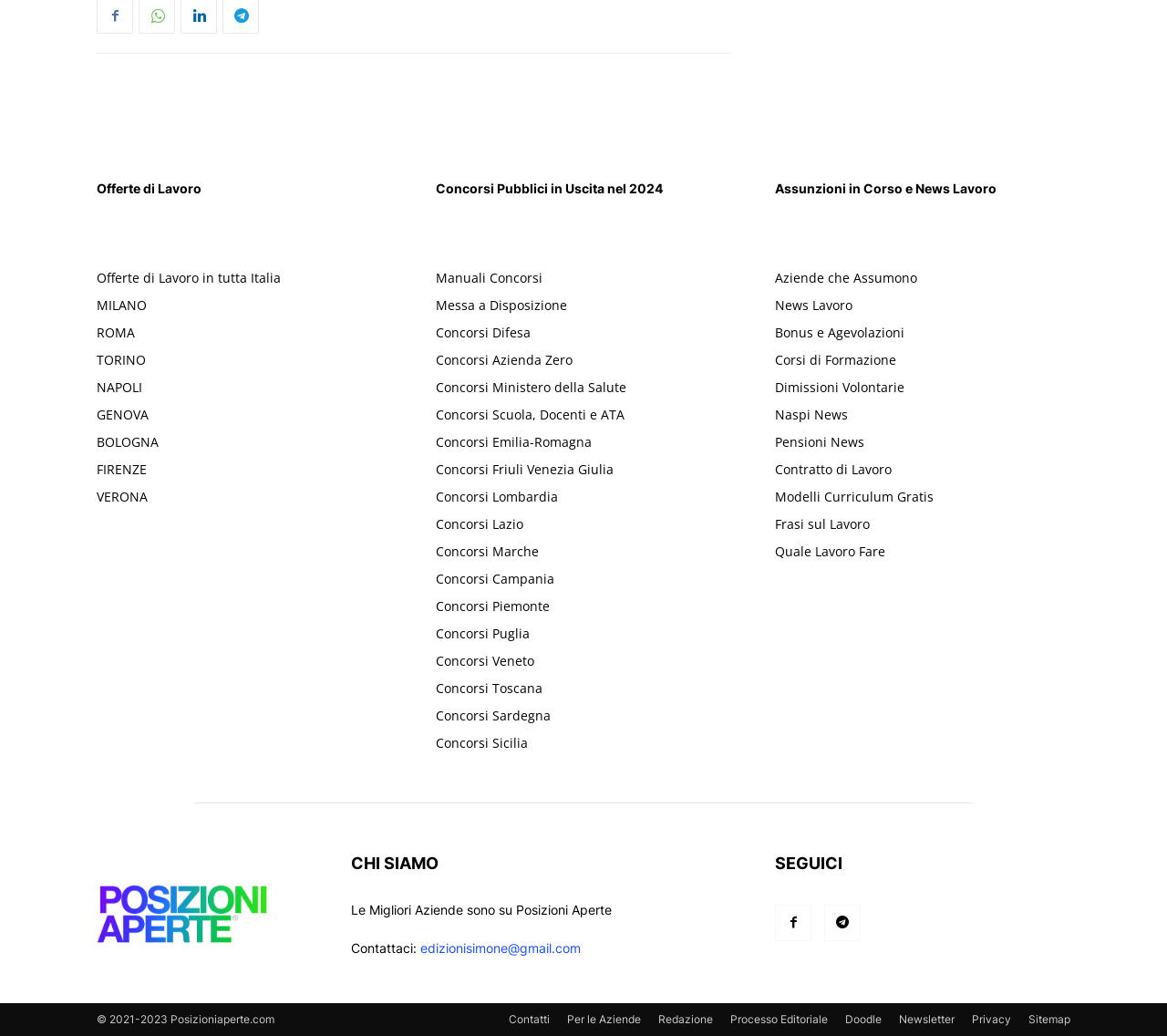Identify the bounding box coordinates of the clickable section necessary to follow the following instruction: "Browse Concorsi Pubblici in Uscita nel 2024". The coordinates should be presented as four float numbers from 0 to 1, i.e., [left, top, right, bottom].

[0.373, 0.175, 0.568, 0.189]